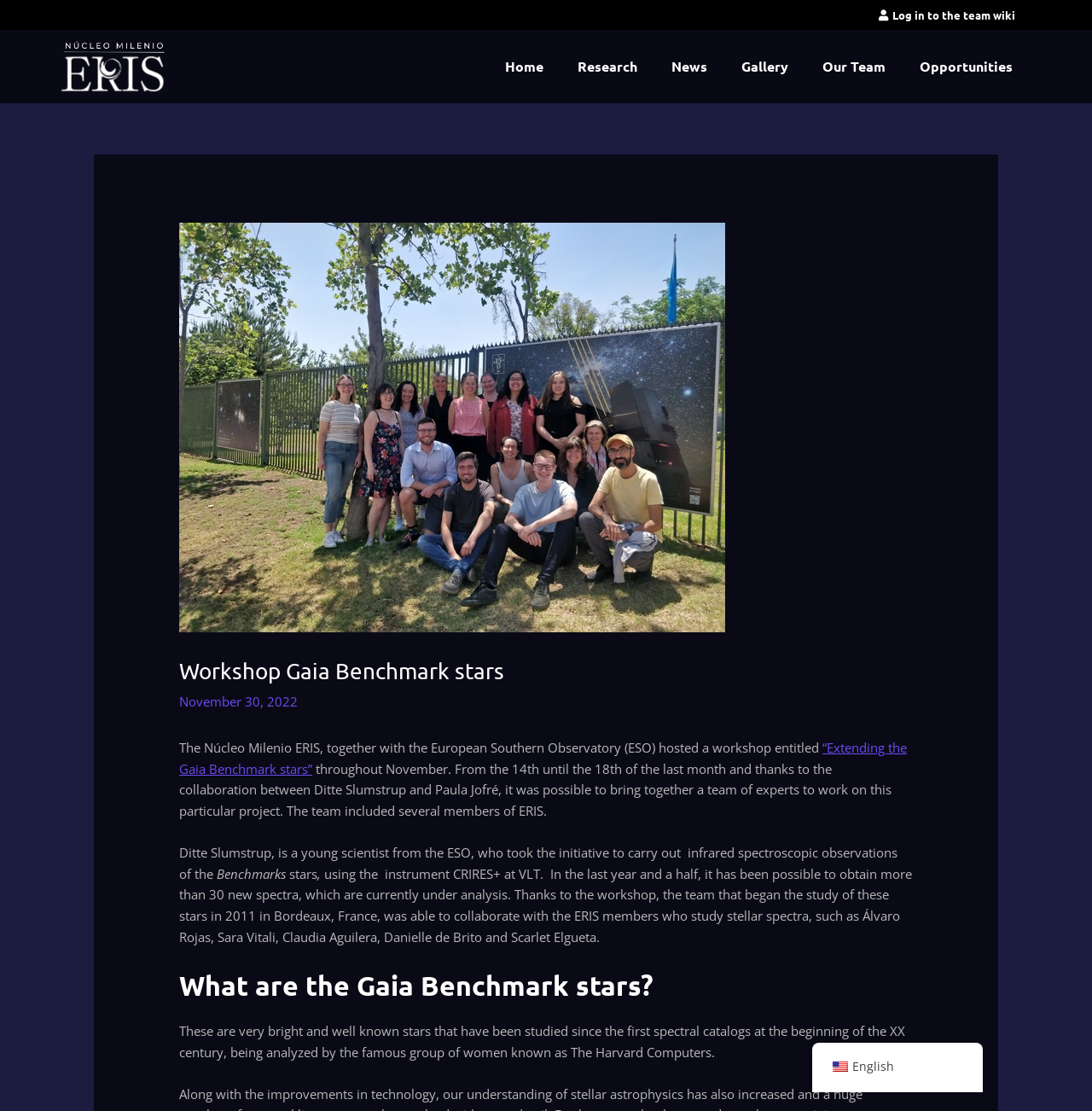Give a full account of the webpage's elements and their arrangement.

The webpage is about a workshop hosted by the Núcleo Milenio ERIS and the European Southern Observatory (ESO) titled "Extending the Gaia Benchmark stars". At the top of the page, there are several links, including "Log in to the team wiki", "Home", "Research", "News", "Gallery", "Our Team", and "Opportunities", which are positioned horizontally across the page.

Below these links, there is a header section that contains the title "Workshop Gaia Benchmark stars" and a date "November 30, 2022". The main content of the page is divided into several paragraphs. The first paragraph describes the workshop, which took place from the 14th to the 18th of the last month, and was made possible by the collaboration between Ditte Slumstrup and Paula Jofré.

The following paragraphs provide more details about the workshop, including the team of experts who worked on the project, and the research that was conducted. There are also several mentions of specific individuals, including Ditte Slumstrup, Álvaro Rojas, Sara Vitali, Claudia Aguilera, Danielle de Brito, and Scarlet Elgueta.

Further down the page, there is a section with the heading "What are the Gaia Benchmark stars?", which provides information about these stars, including their history and significance. The page also contains an image of the English language flag in the bottom right corner, with a link to switch to English language.